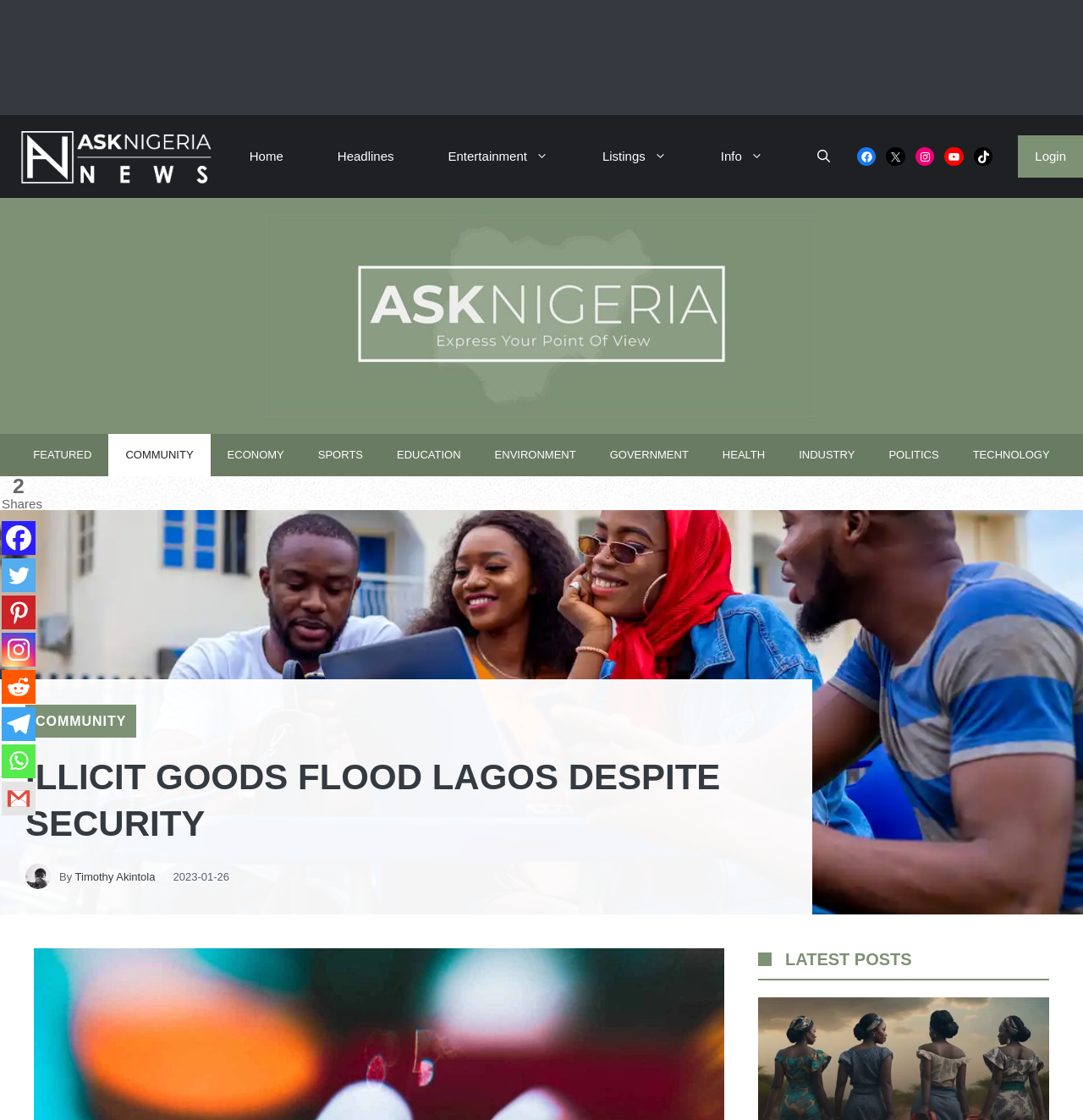Identify the bounding box coordinates of the element to click to follow this instruction: 'View the 'FEATURED' section'. Ensure the coordinates are four float values between 0 and 1, provided as [left, top, right, bottom].

[0.015, 0.387, 0.1, 0.425]